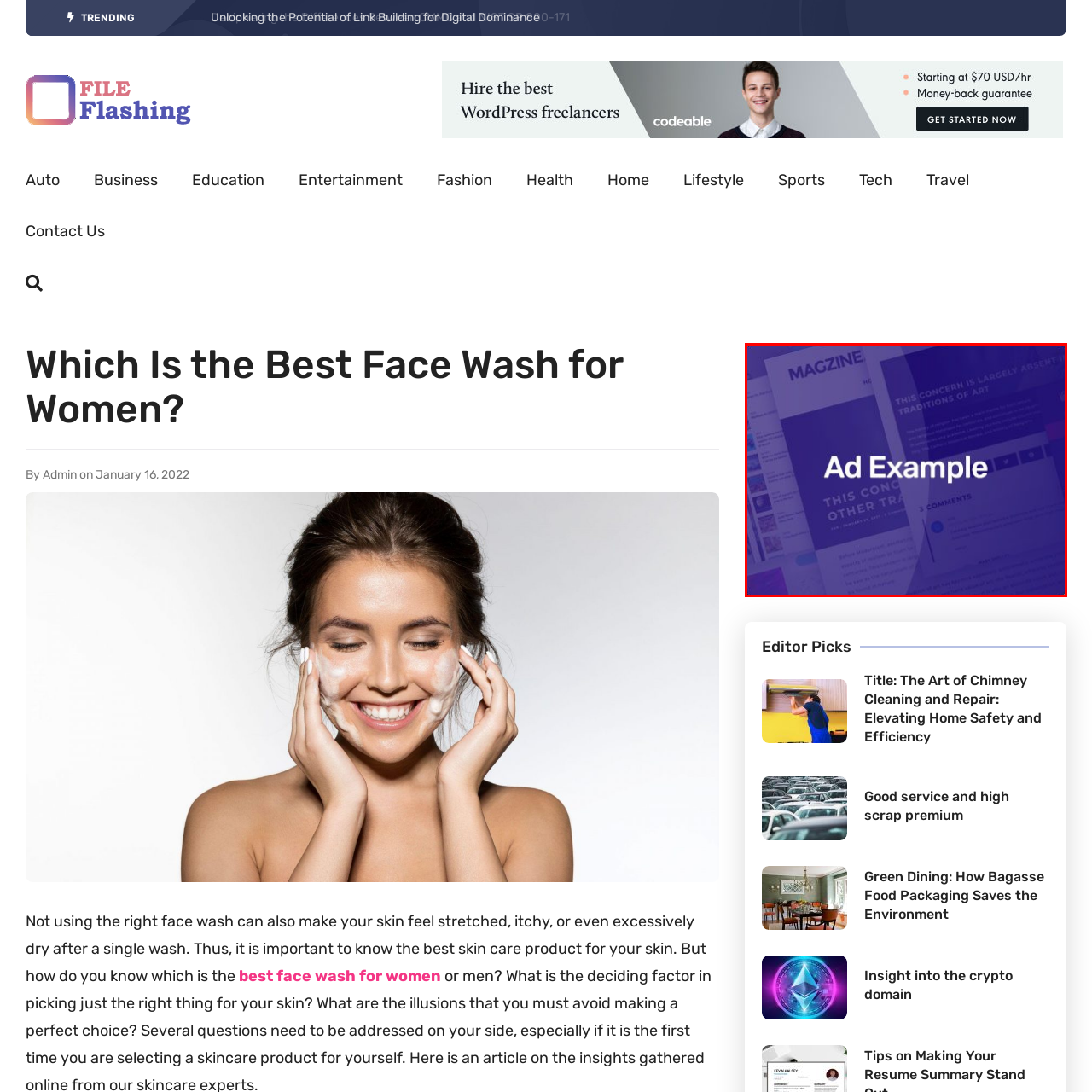What is the theme suggested by the abstract designs?
Observe the image inside the red-bordered box and offer a detailed answer based on the visual details you find.

The abstract designs of overlapping web pages or magazine layouts surrounding the main text suggest a digital or print media theme, which is reinforced by the modern and creative composition of the advertisement layout.